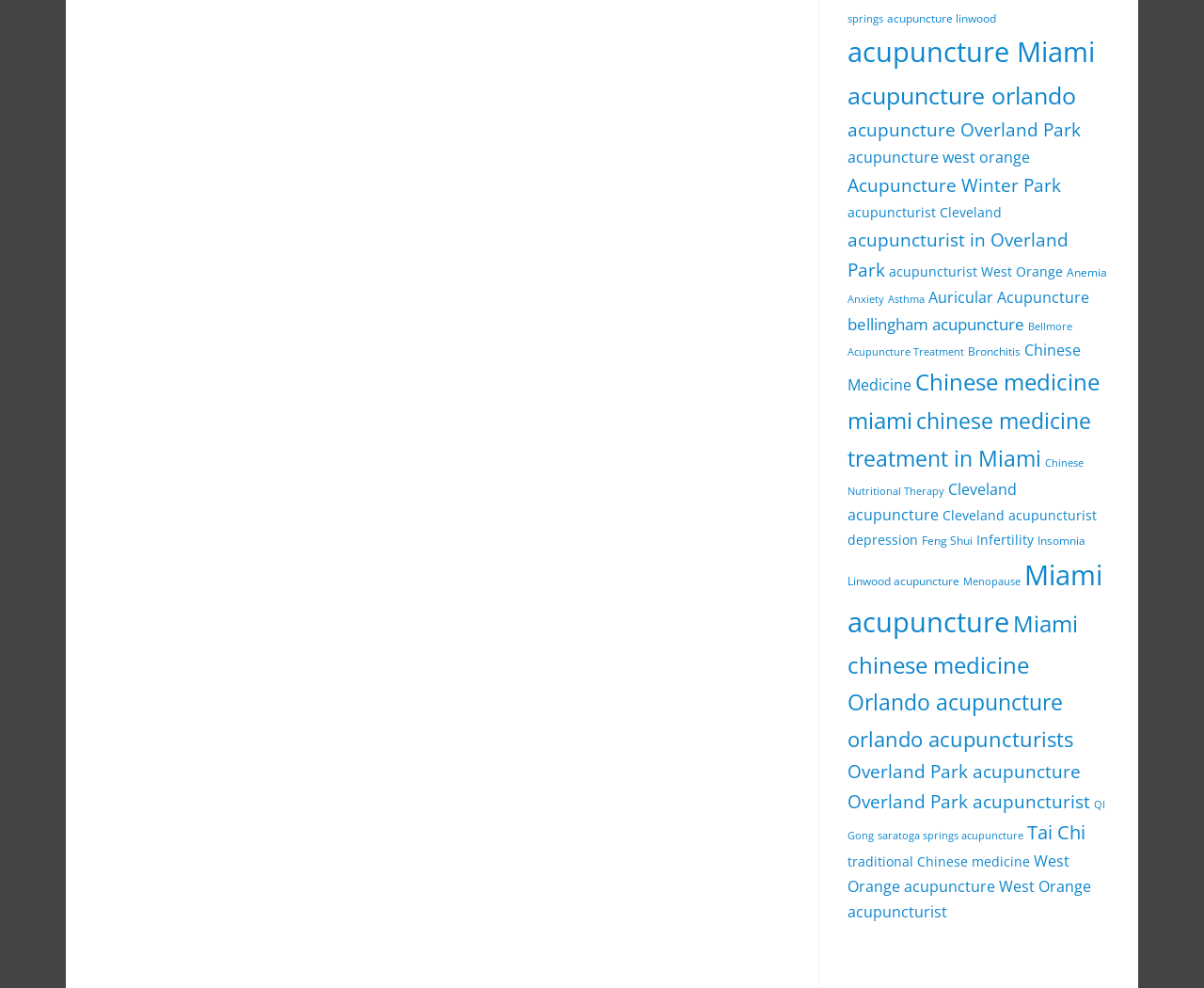Give the bounding box coordinates for the element described as: "acupuncture west orange".

[0.704, 0.149, 0.855, 0.17]